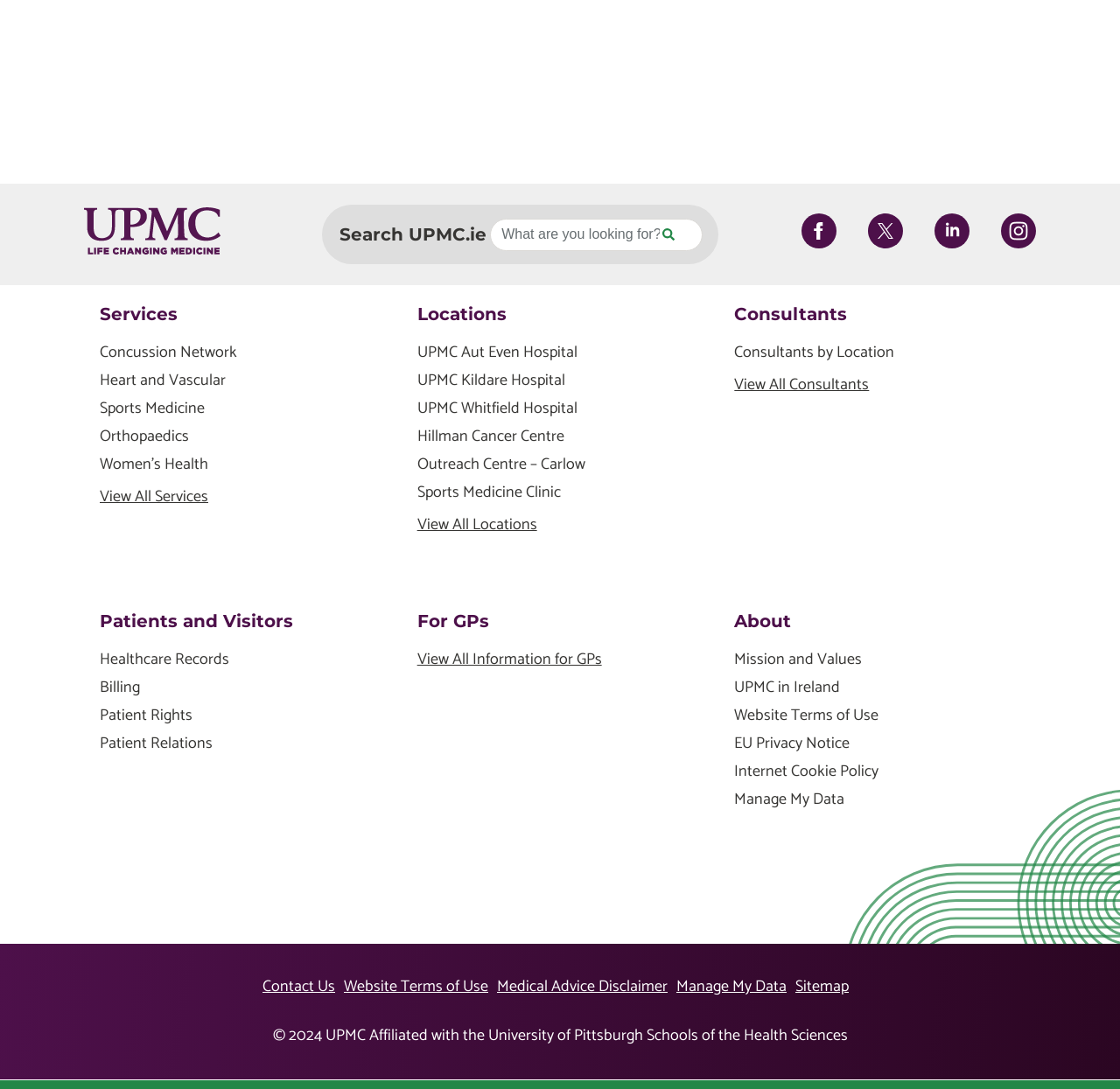Please find the bounding box coordinates of the element's region to be clicked to carry out this instruction: "Visit UPMC on Facebook".

[0.716, 0.196, 0.747, 0.228]